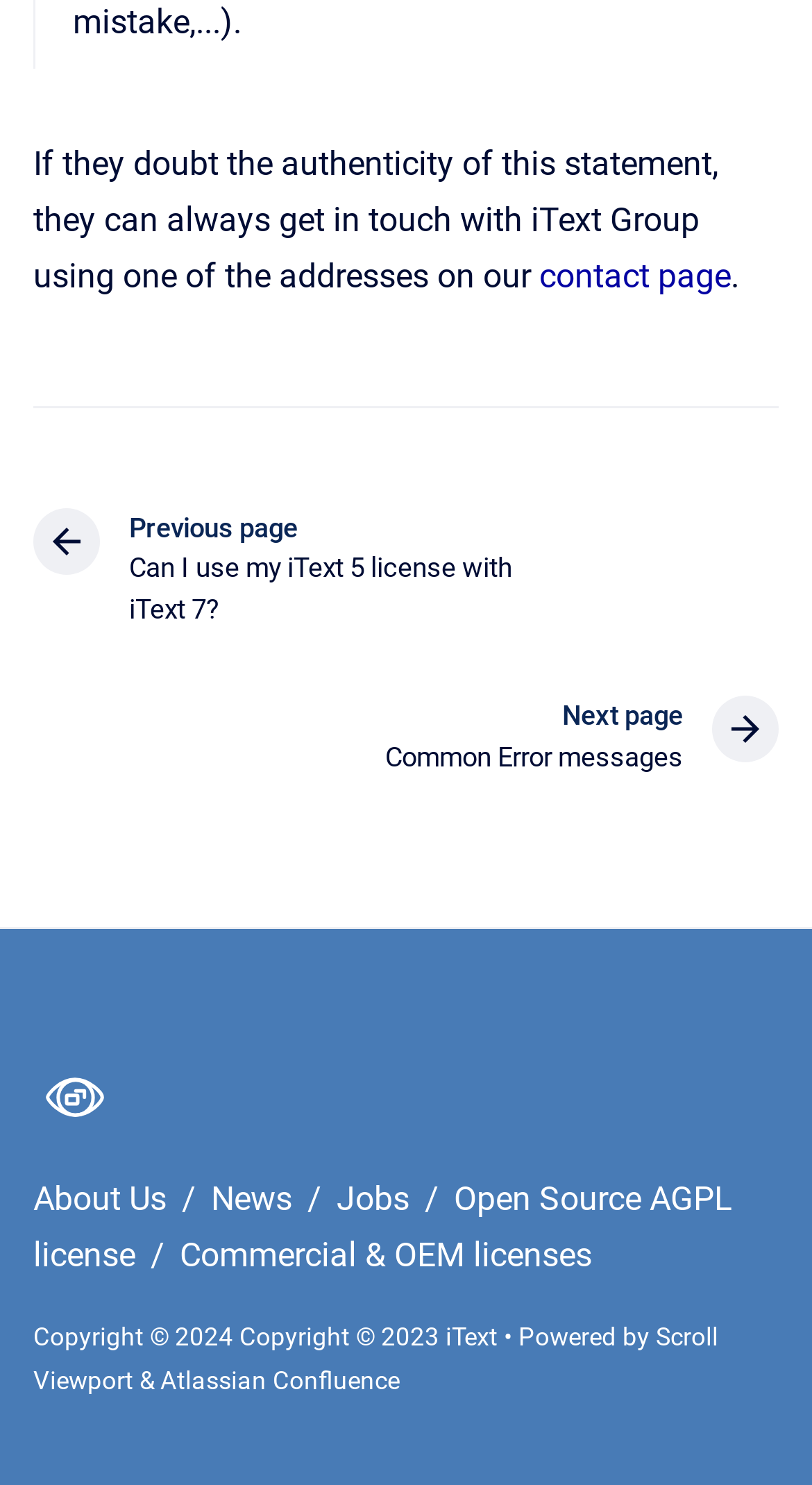Based on the visual content of the image, answer the question thoroughly: What is the company name mentioned in the copyright section?

The copyright section at the bottom of the webpage mentions 'Copyright © 2024 Copyright © 2023 iText', which indicates that the company name is iText.